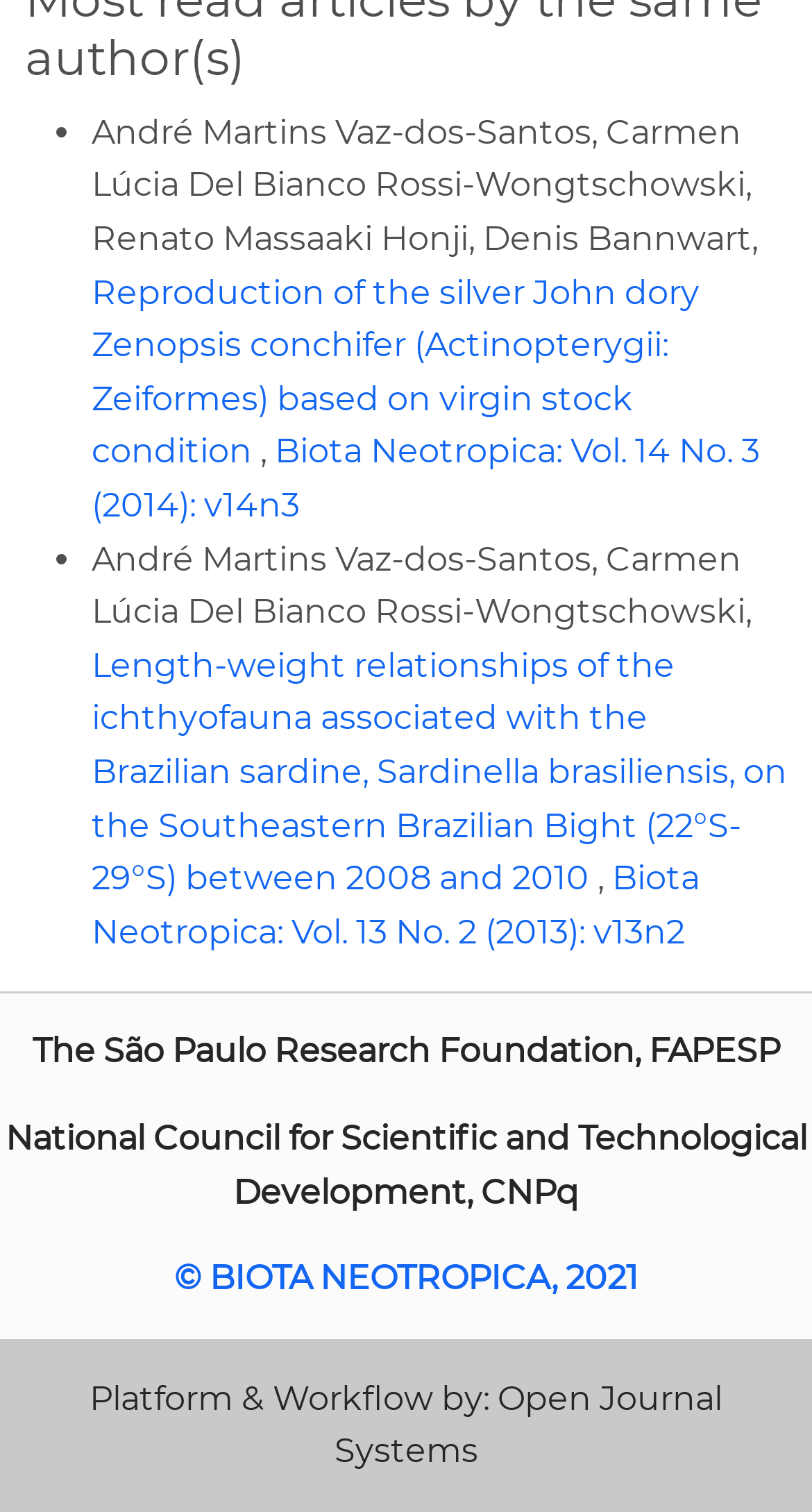What is the year of copyright mentioned?
Look at the image and answer the question using a single word or phrase.

2021